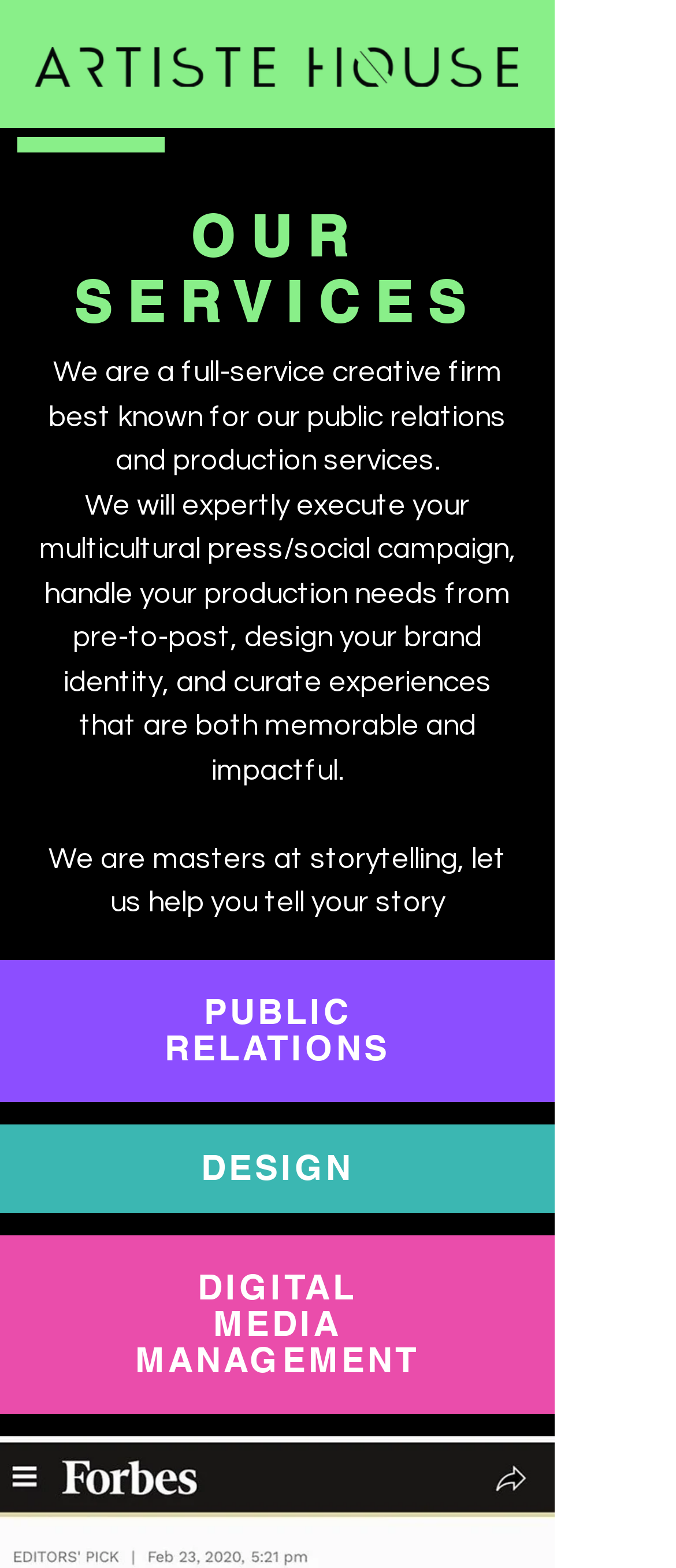What is the scope of Artiste House's production services?
Refer to the image and provide a one-word or short phrase answer.

Pre-to-Post